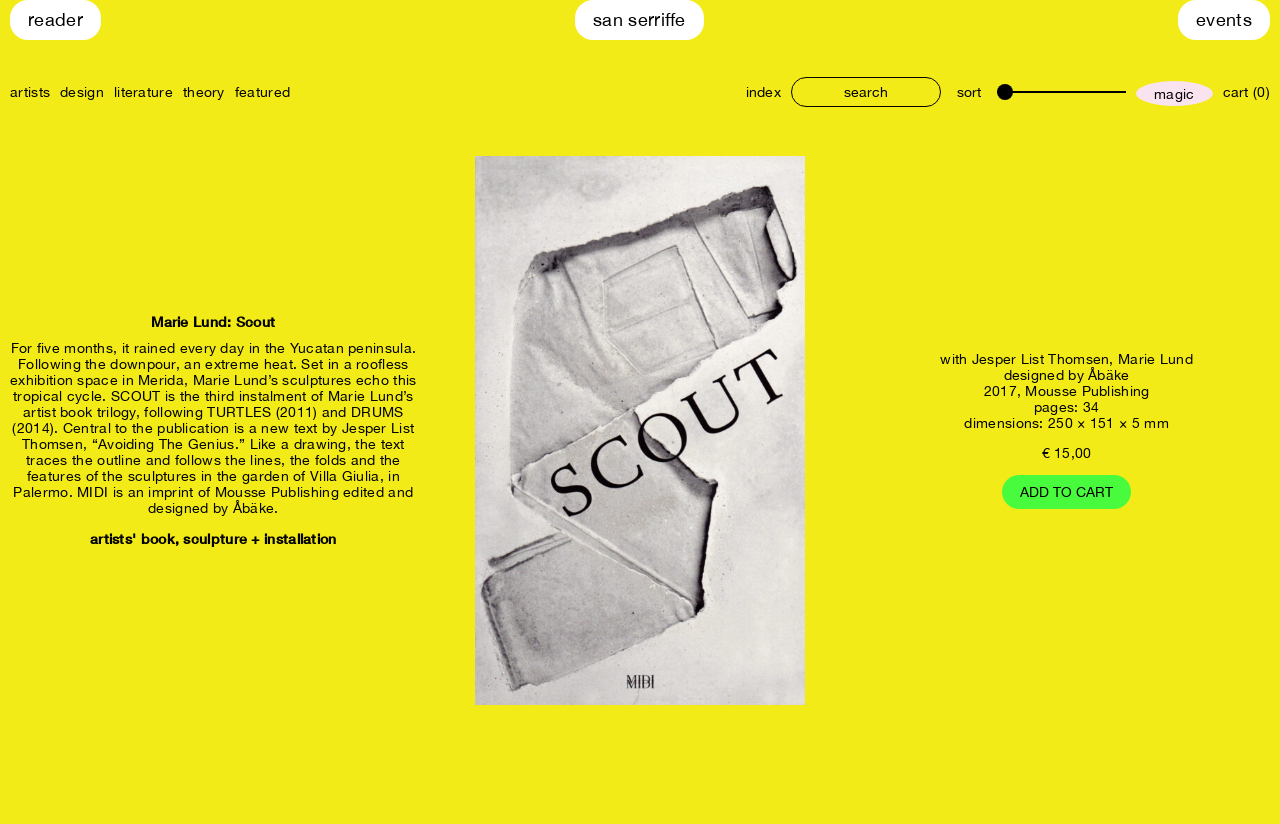What is the name of the publisher?
Please give a well-detailed answer to the question.

The answer can be found in the text 'Mousse Publishing edited and designed by Åbäke.'